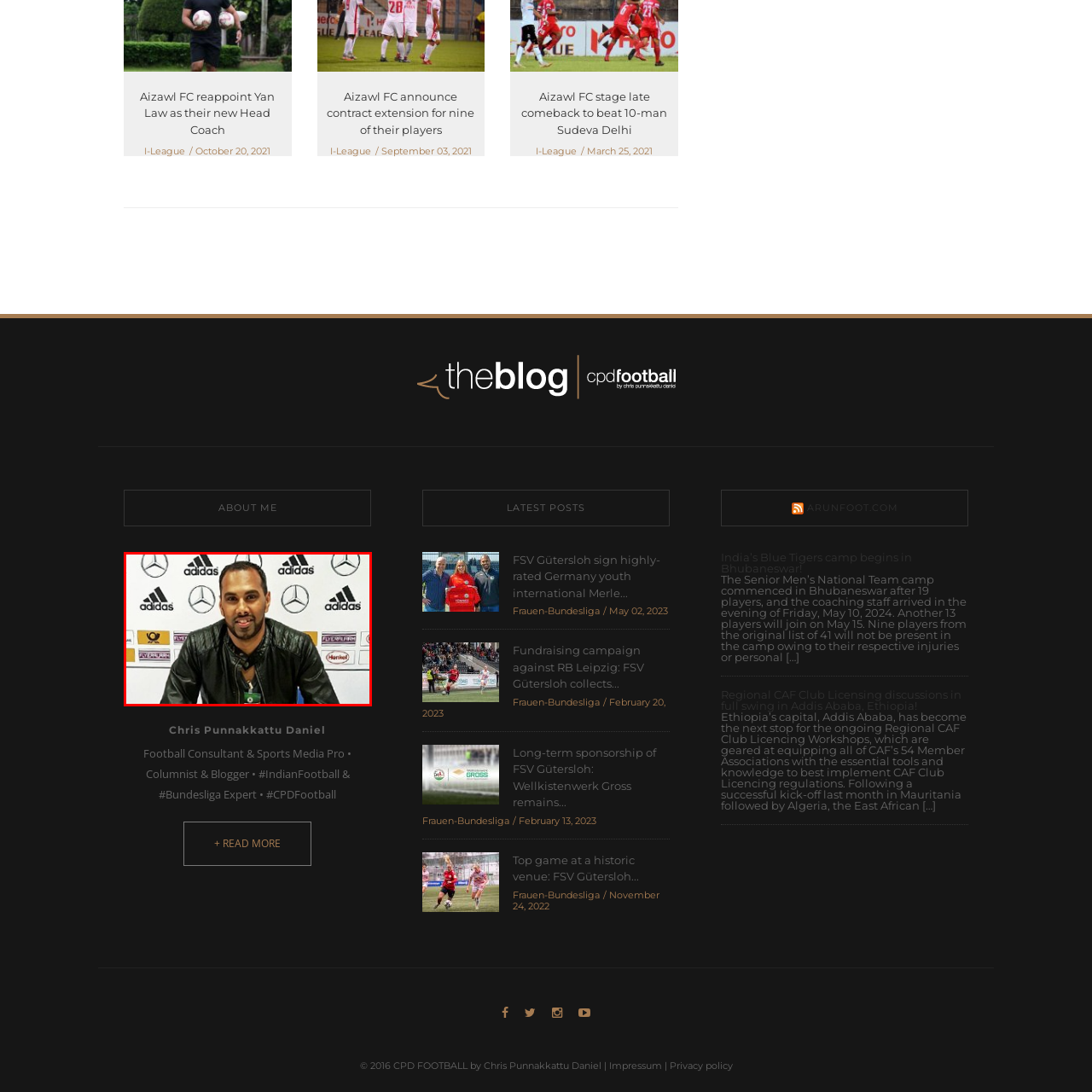Are there any sponsors visible?
Consider the details within the red bounding box and provide a thorough answer to the question.

The image features branding from prominent sponsors, including Adidas and Mercedes-Benz, on the press conference table where Chris Punnakkattu Daniel is seated.